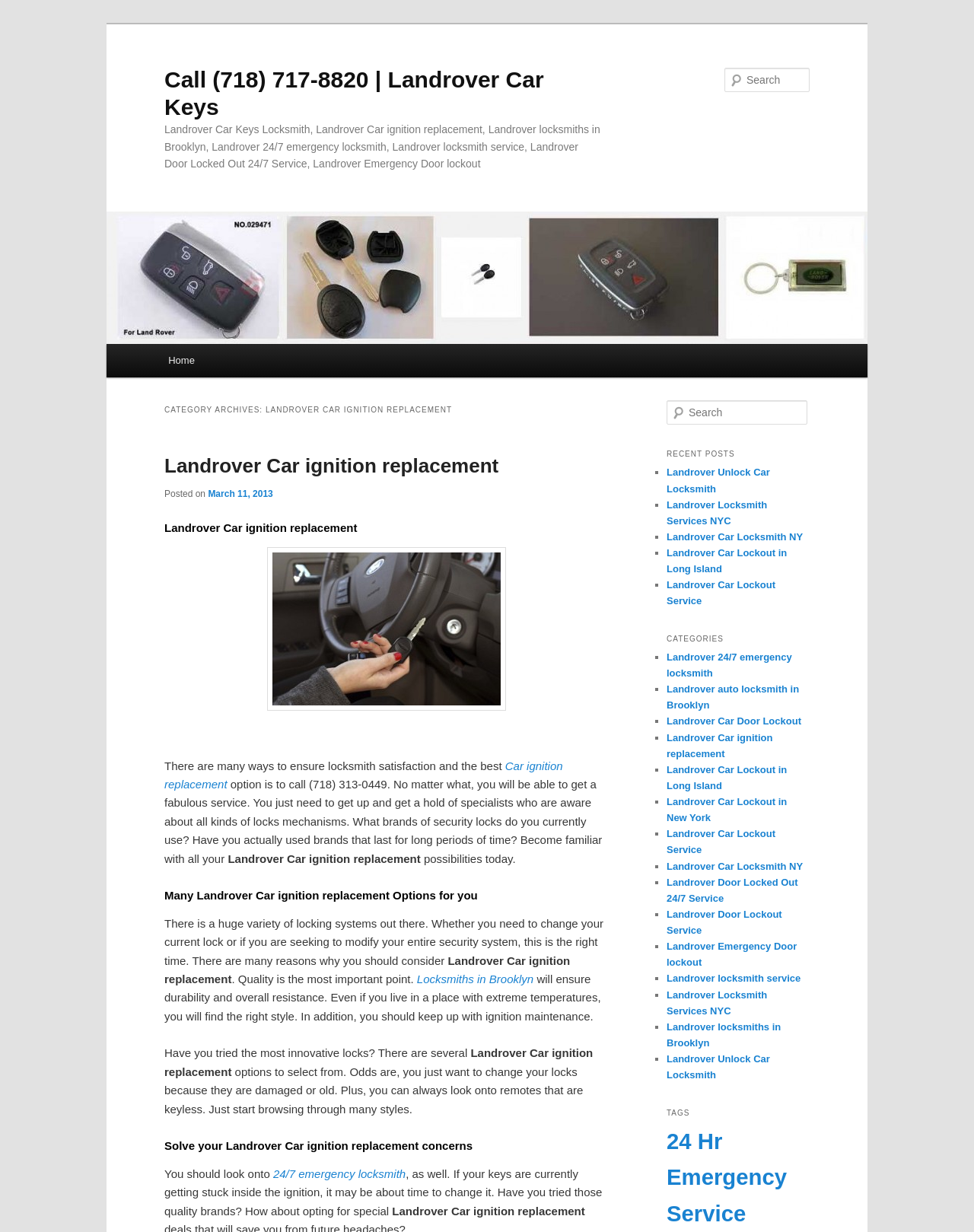Please determine the bounding box coordinates of the element to click in order to execute the following instruction: "Go to Home page". The coordinates should be four float numbers between 0 and 1, specified as [left, top, right, bottom].

[0.16, 0.279, 0.212, 0.306]